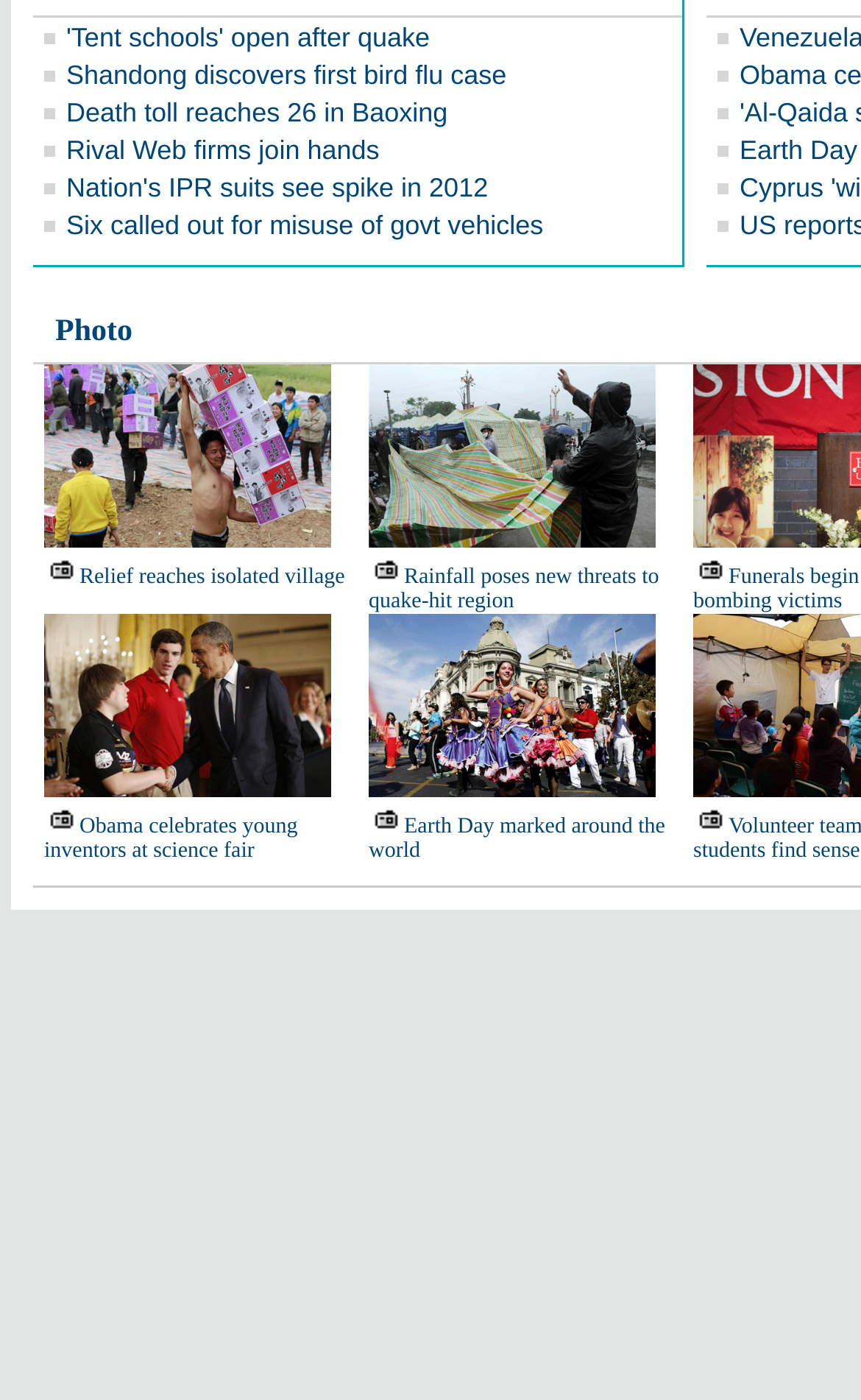Based on the element description: "Relief reaches isolated village", identify the UI element and provide its bounding box coordinates. Use four float numbers between 0 and 1, [left, top, right, bottom].

[0.092, 0.404, 0.401, 0.421]